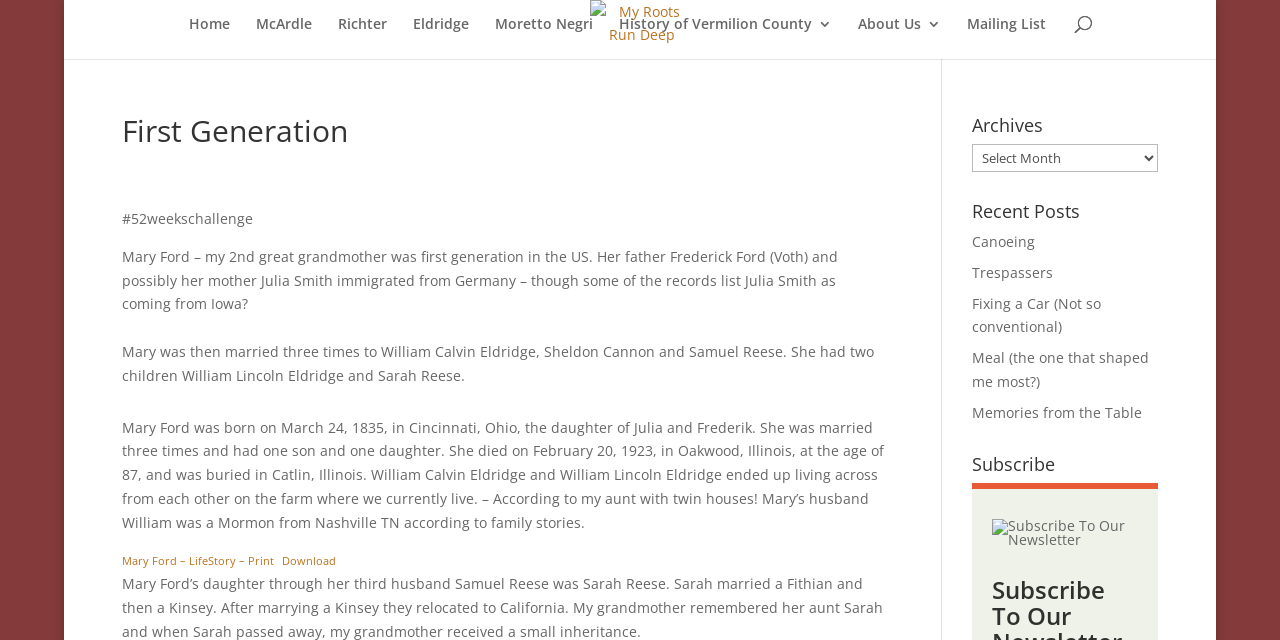Please identify the coordinates of the bounding box for the clickable region that will accomplish this instruction: "Select an option from the 'Archives' dropdown".

[0.759, 0.225, 0.905, 0.269]